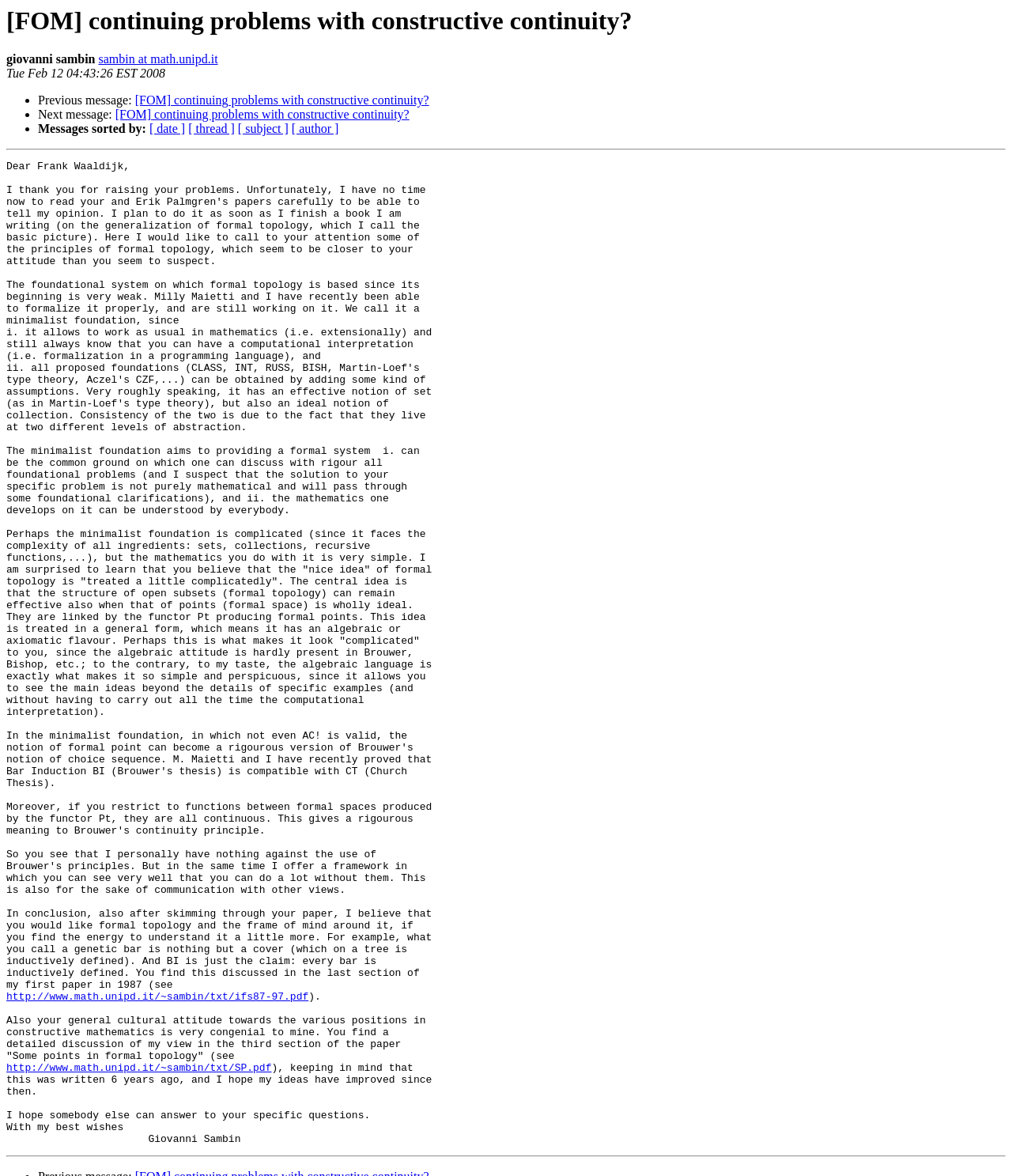Could you identify the text that serves as the heading for this webpage?

[FOM] continuing problems with constructive continuity?